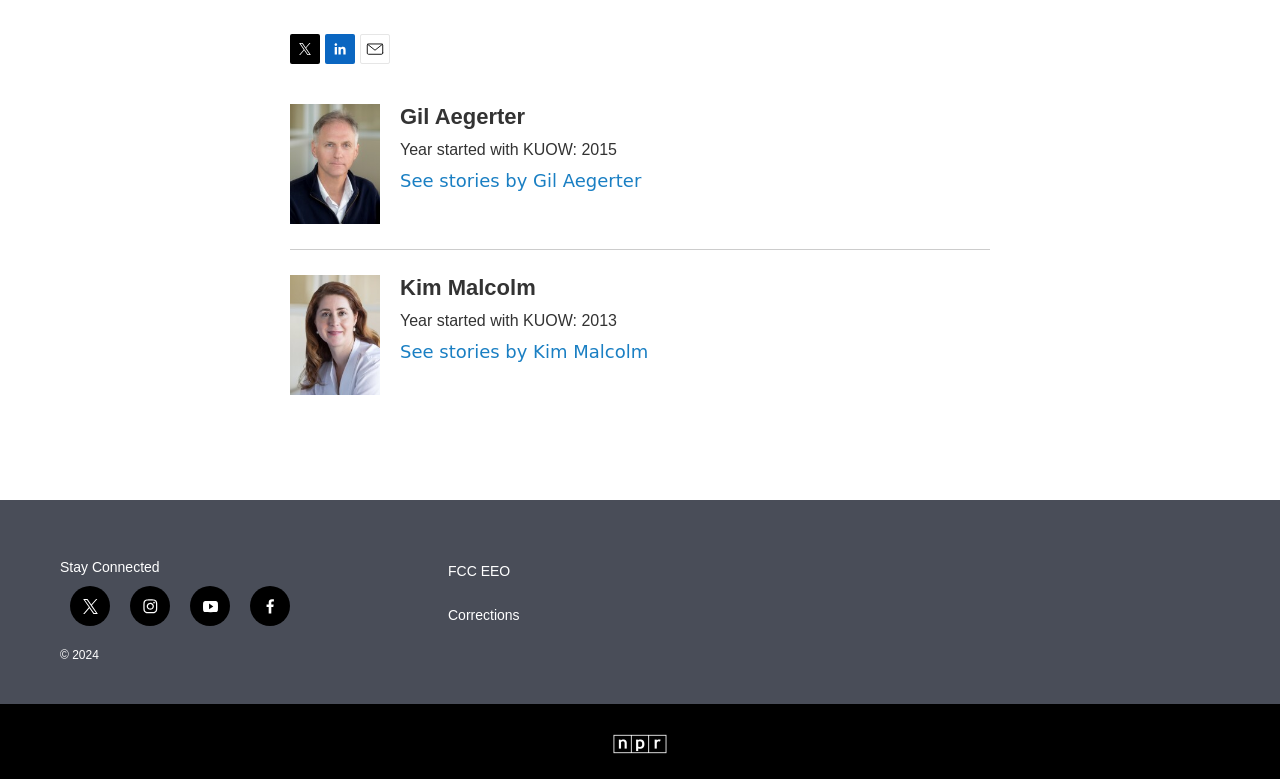Please find and report the bounding box coordinates of the element to click in order to perform the following action: "Follow on Twitter". The coordinates should be expressed as four float numbers between 0 and 1, in the format [left, top, right, bottom].

[0.227, 0.1, 0.25, 0.138]